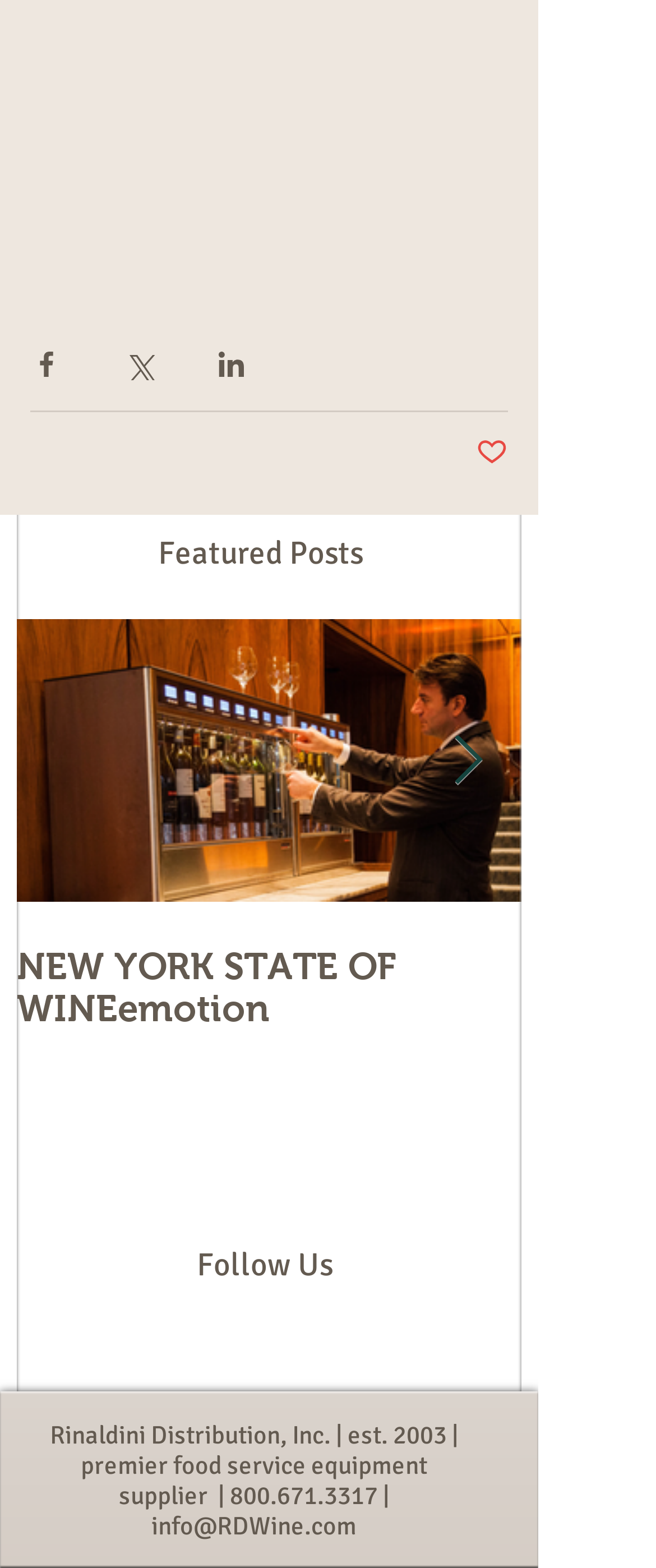How can users share the post?
Based on the image, answer the question with as much detail as possible.

I found three buttons in the 'Post list' section, labeled 'Share via Facebook', 'Share via Twitter', and 'Share via LinkedIn', which suggests that users can share the post through these three platforms.